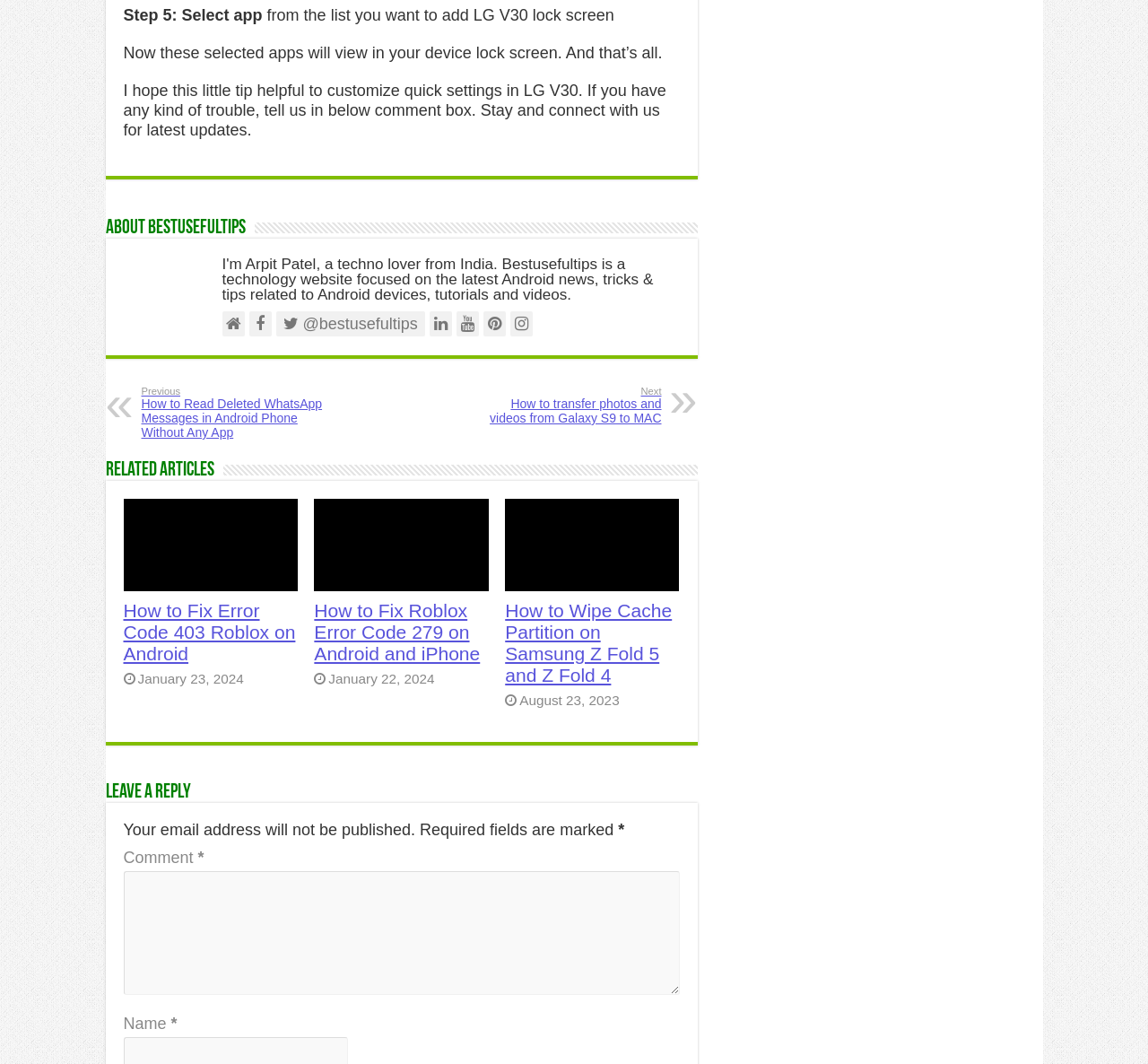Please find the bounding box coordinates of the clickable region needed to complete the following instruction: "Click the 'Next' link". The bounding box coordinates must consist of four float numbers between 0 and 1, i.e., [left, top, right, bottom].

[0.416, 0.363, 0.576, 0.4]